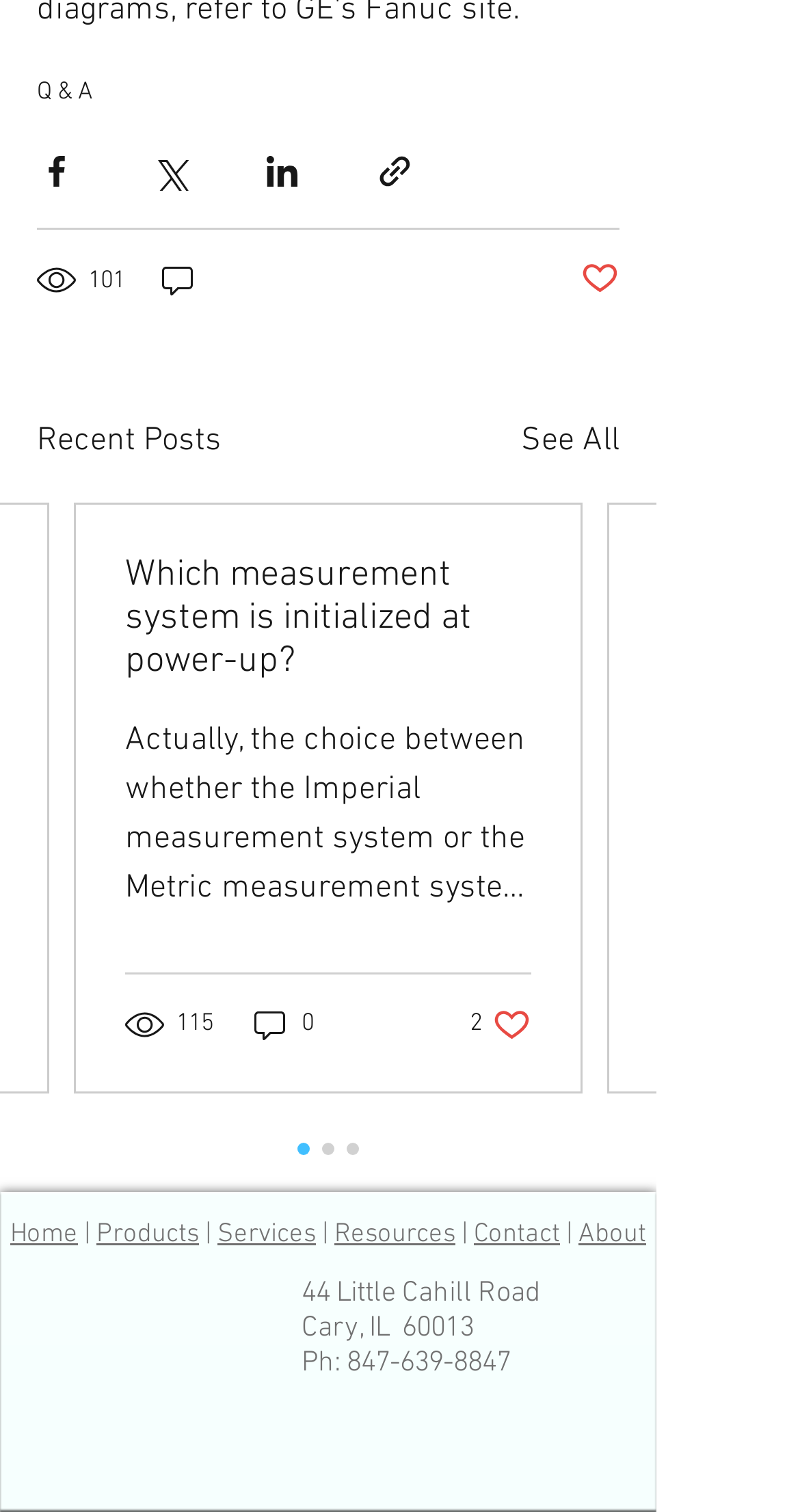Show the bounding box coordinates of the region that should be clicked to follow the instruction: "View recent posts."

[0.046, 0.275, 0.277, 0.308]